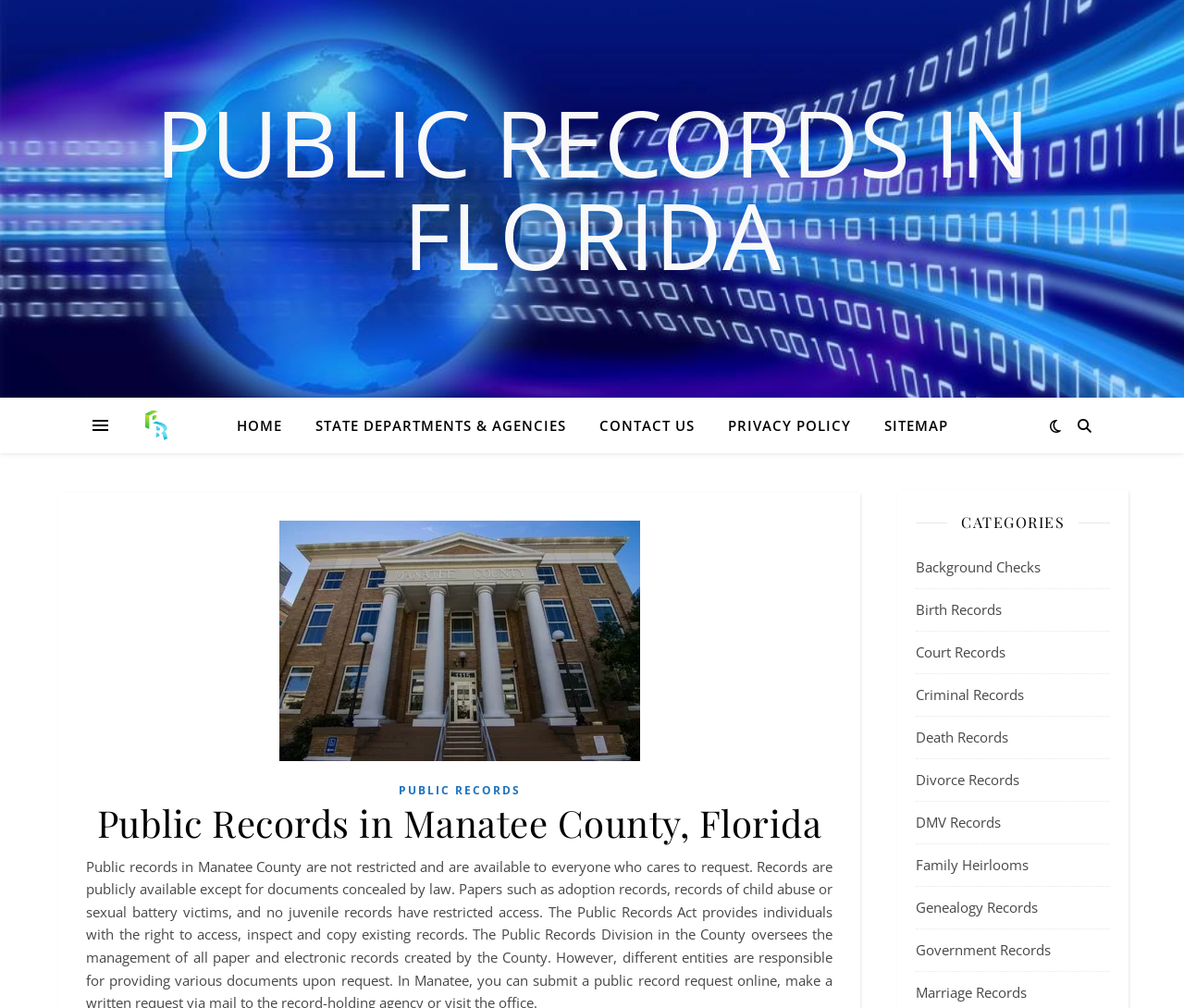Given the element description, predict the bounding box coordinates in the format (top-left x, top-left y, bottom-right x, bottom-right y), using floating point numbers between 0 and 1: Sitemap

[0.734, 0.394, 0.8, 0.45]